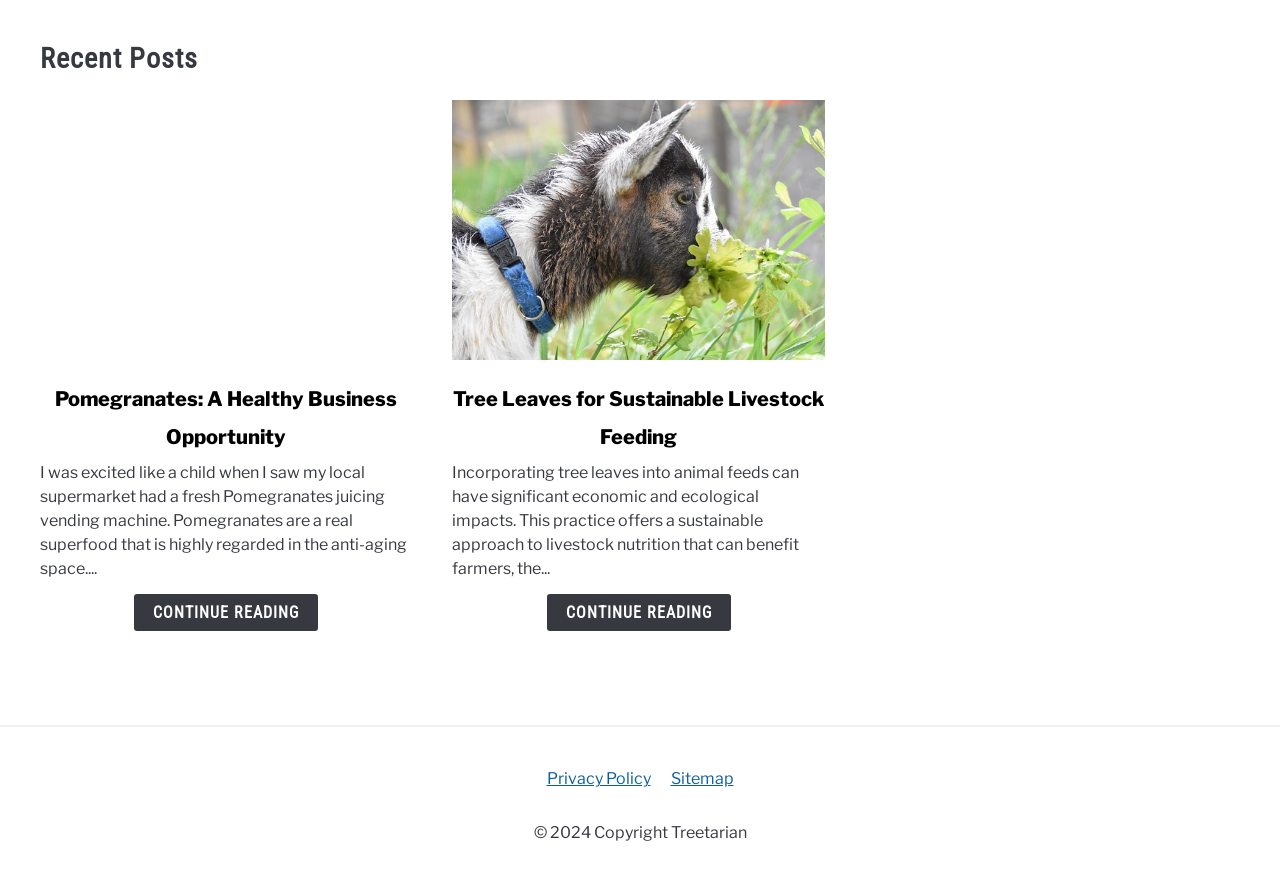Find the bounding box coordinates of the element you need to click on to perform this action: 'View the Privacy Policy'. The coordinates should be represented by four float values between 0 and 1, in the format [left, top, right, bottom].

[0.427, 0.879, 0.508, 0.901]